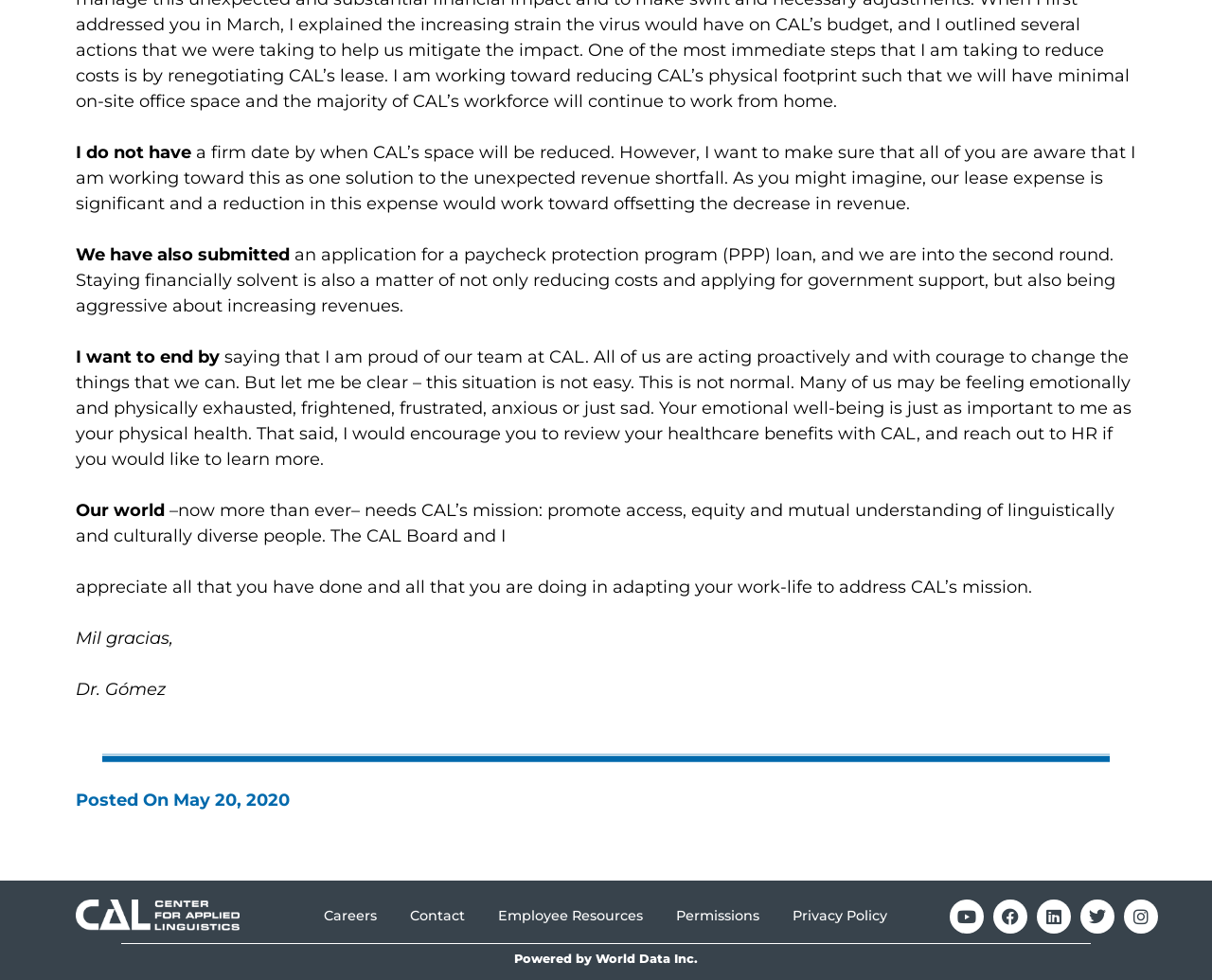Find the bounding box coordinates of the element to click in order to complete the given instruction: "Contact us."

[0.338, 0.925, 0.384, 0.946]